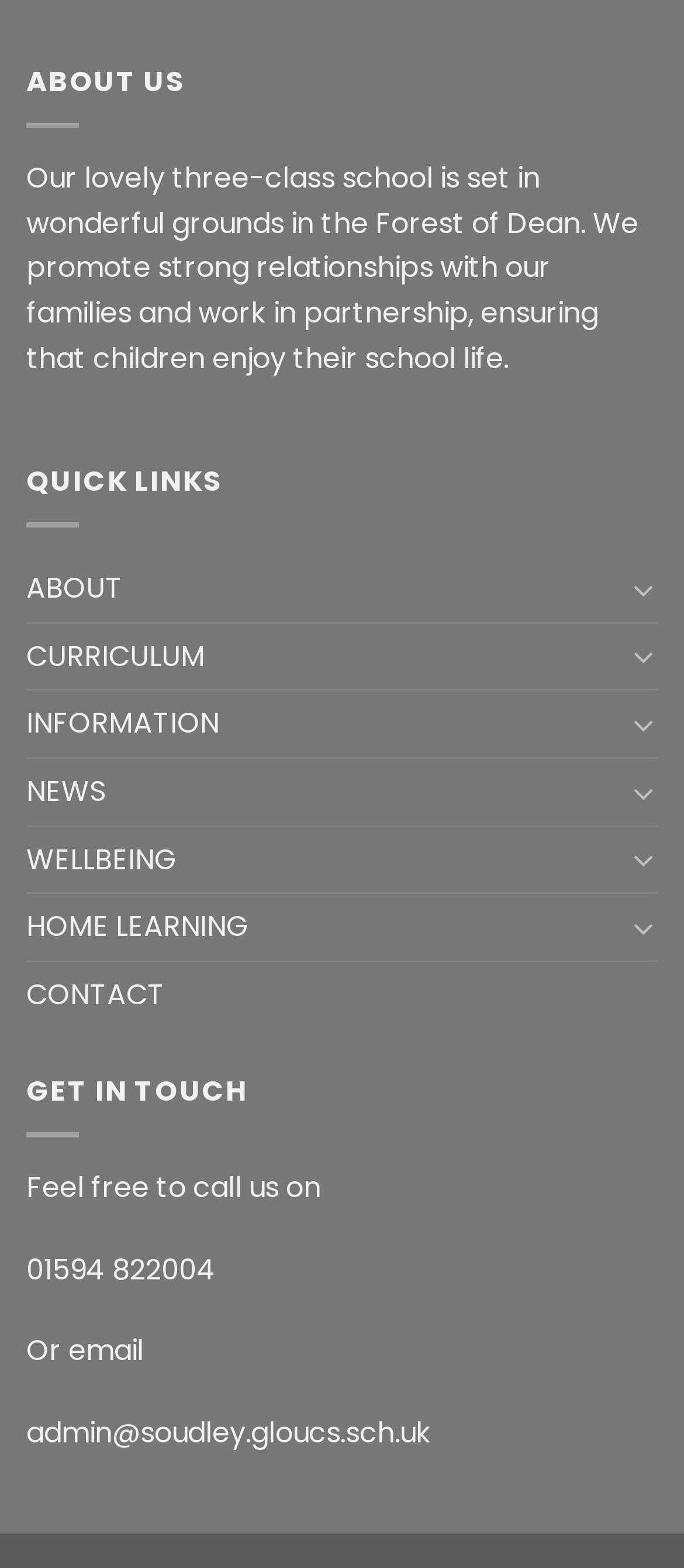Kindly provide the bounding box coordinates of the section you need to click on to fulfill the given instruction: "Click the email link admin@soudley.gloucs.sch.uk".

[0.038, 0.9, 0.631, 0.926]